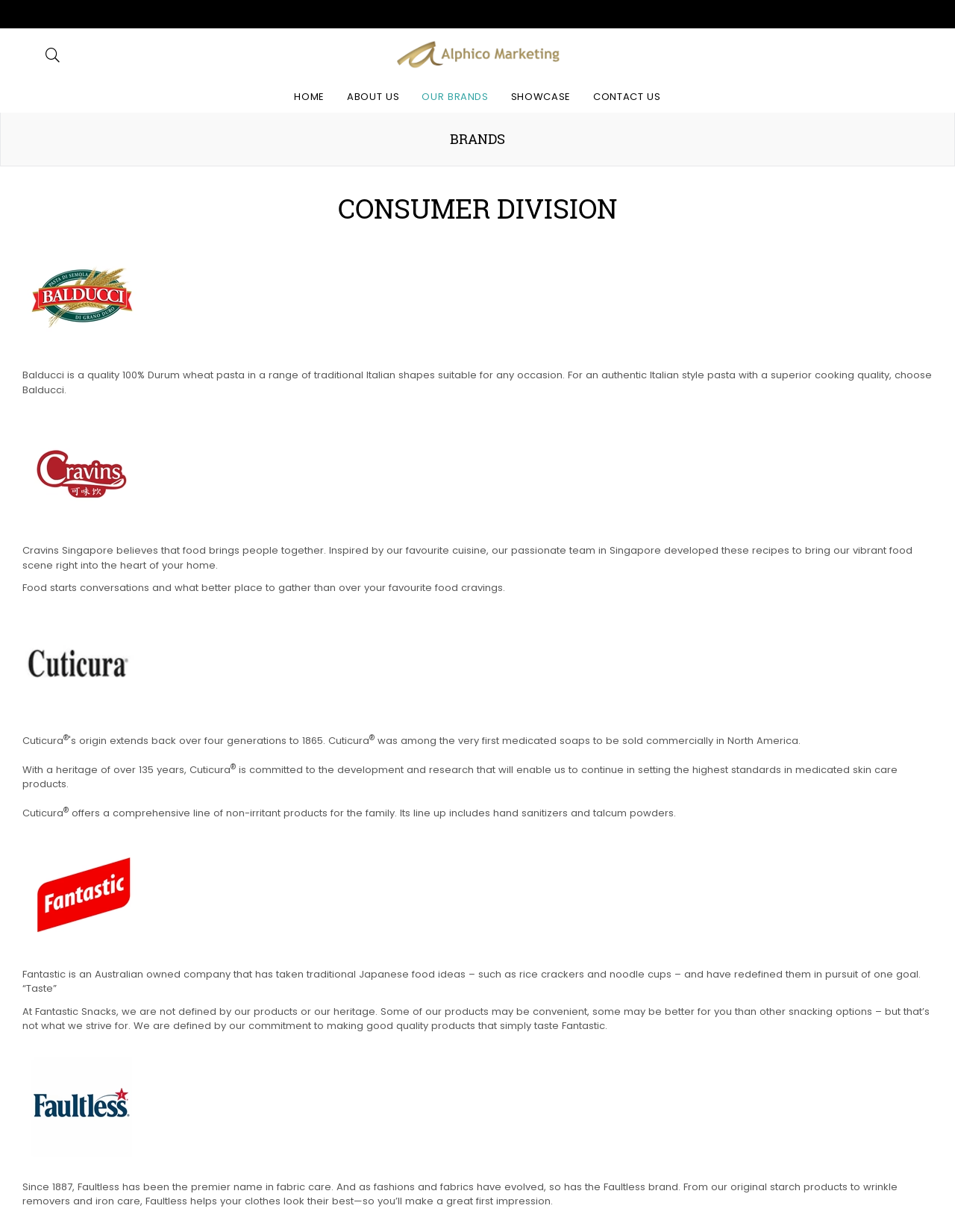Find the bounding box coordinates of the UI element according to this description: "Contact Us".

[0.609, 0.067, 0.704, 0.091]